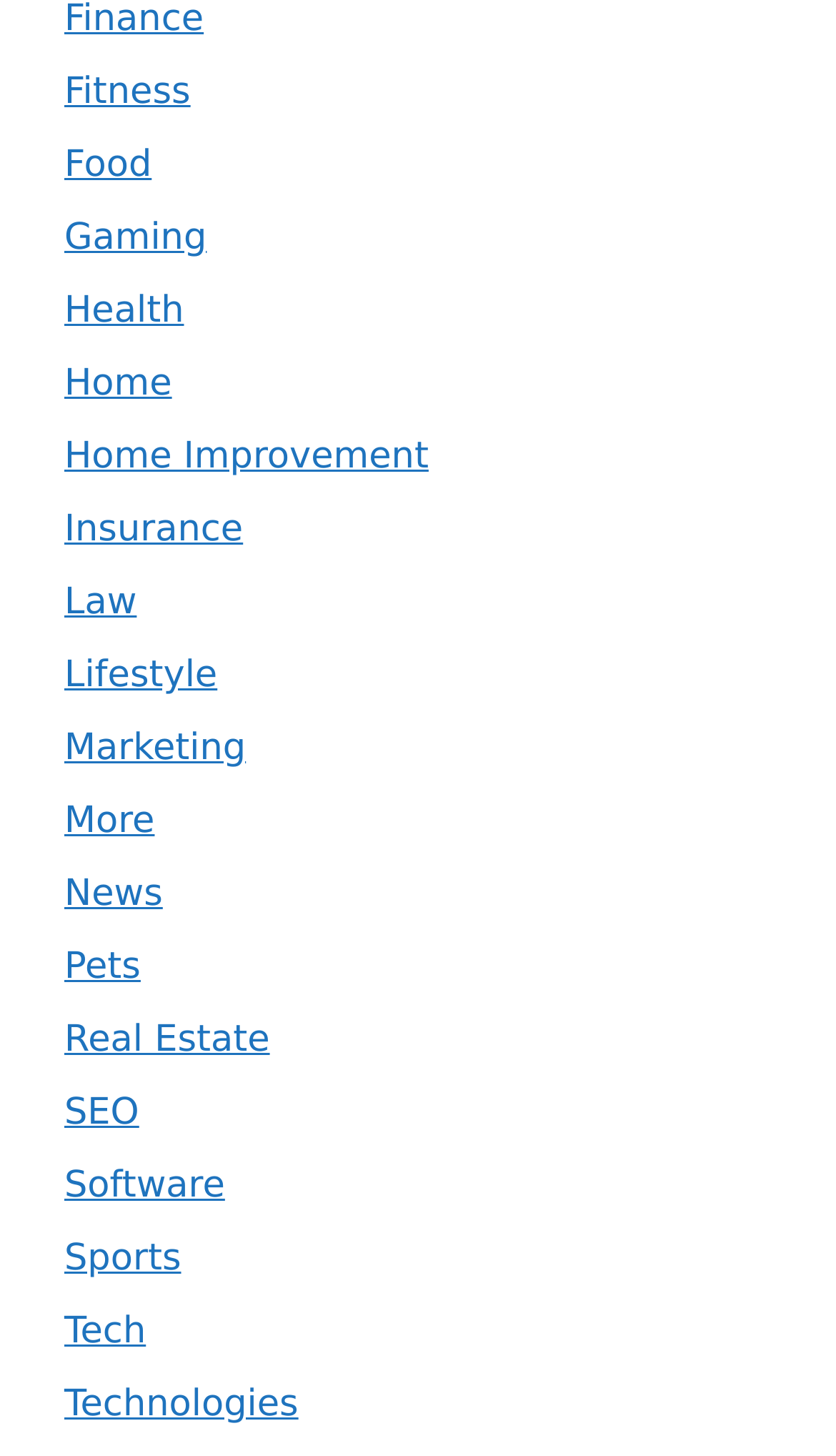Given the element description: "Marketing", predict the bounding box coordinates of the UI element it refers to, using four float numbers between 0 and 1, i.e., [left, top, right, bottom].

[0.077, 0.499, 0.294, 0.529]